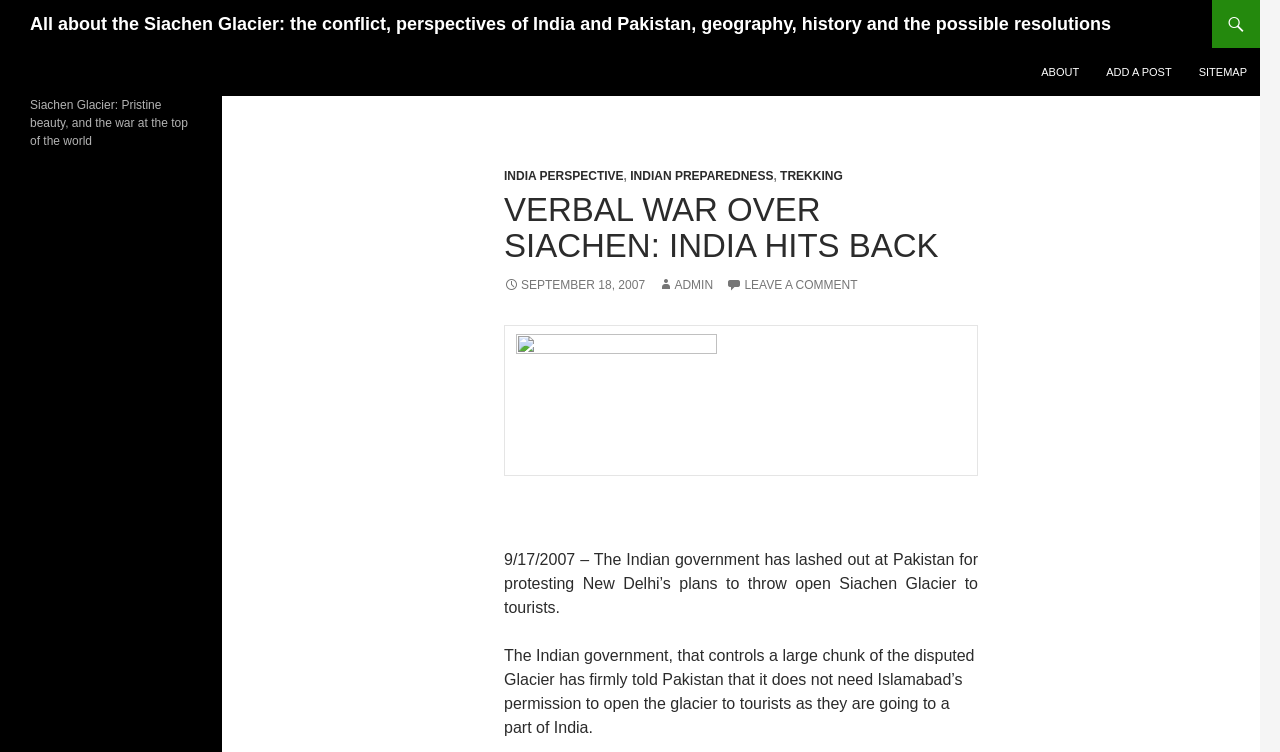Provide the bounding box coordinates for the UI element described in this sentence: "September 18, 2007". The coordinates should be four float values between 0 and 1, i.e., [left, top, right, bottom].

[0.394, 0.37, 0.504, 0.388]